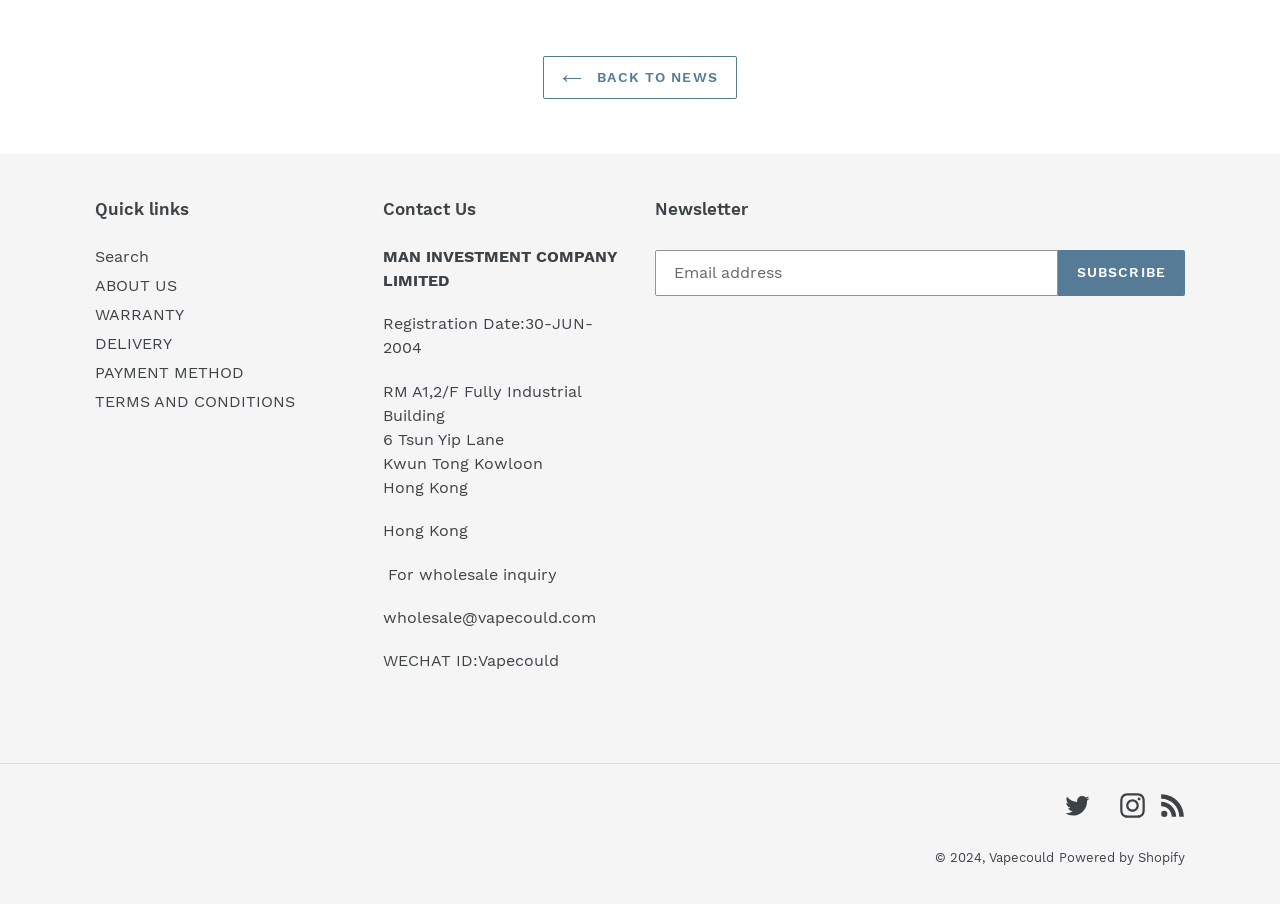Identify the bounding box coordinates for the element you need to click to achieve the following task: "Search for something". The coordinates must be four float values ranging from 0 to 1, formatted as [left, top, right, bottom].

[0.074, 0.273, 0.116, 0.294]